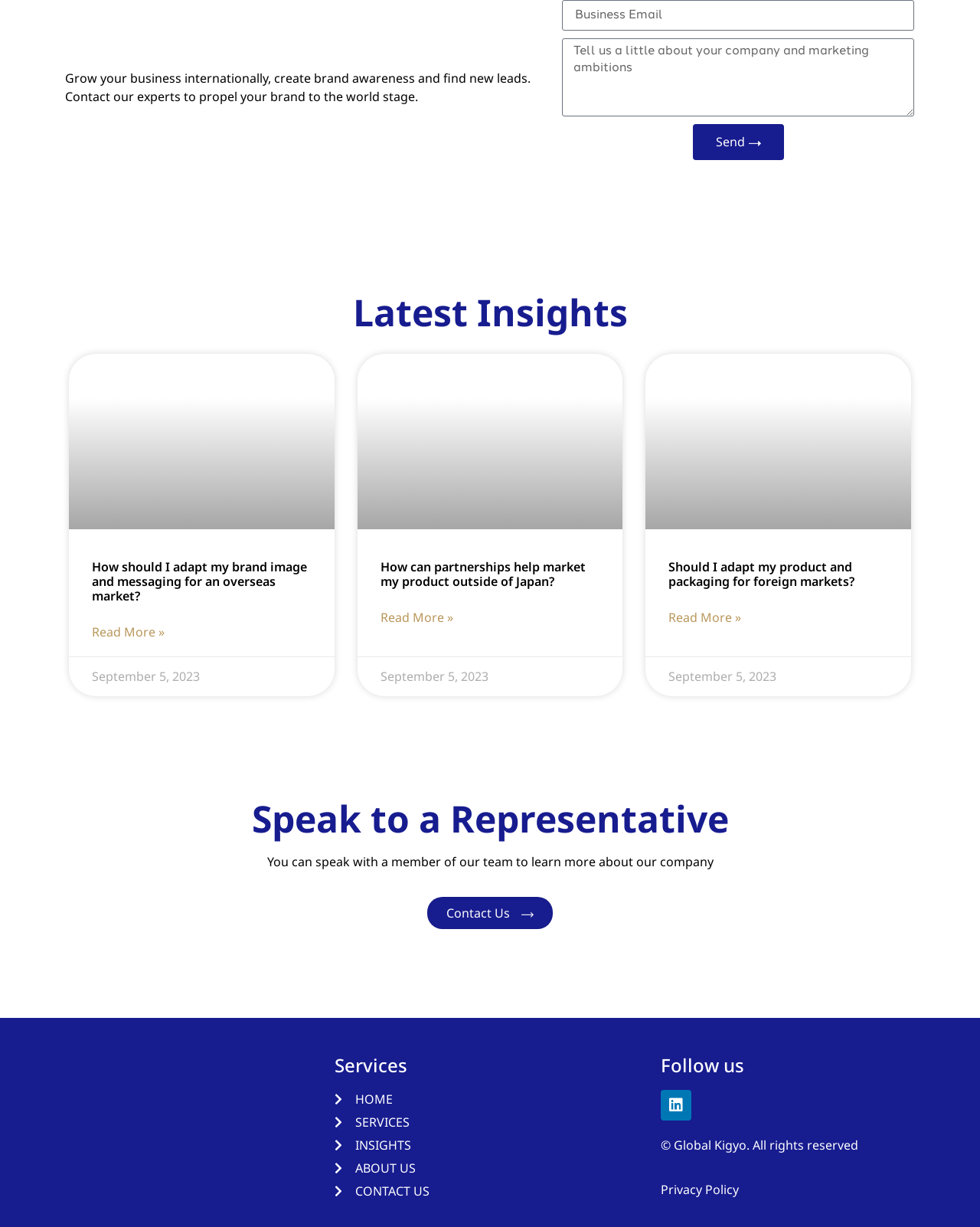Please use the details from the image to answer the following question comprehensively:
How many social media links are provided?

There is only one social media link provided, which is a link to the company's Linkedin page. The link is located in the footer of the webpage, under the heading 'Follow us'.